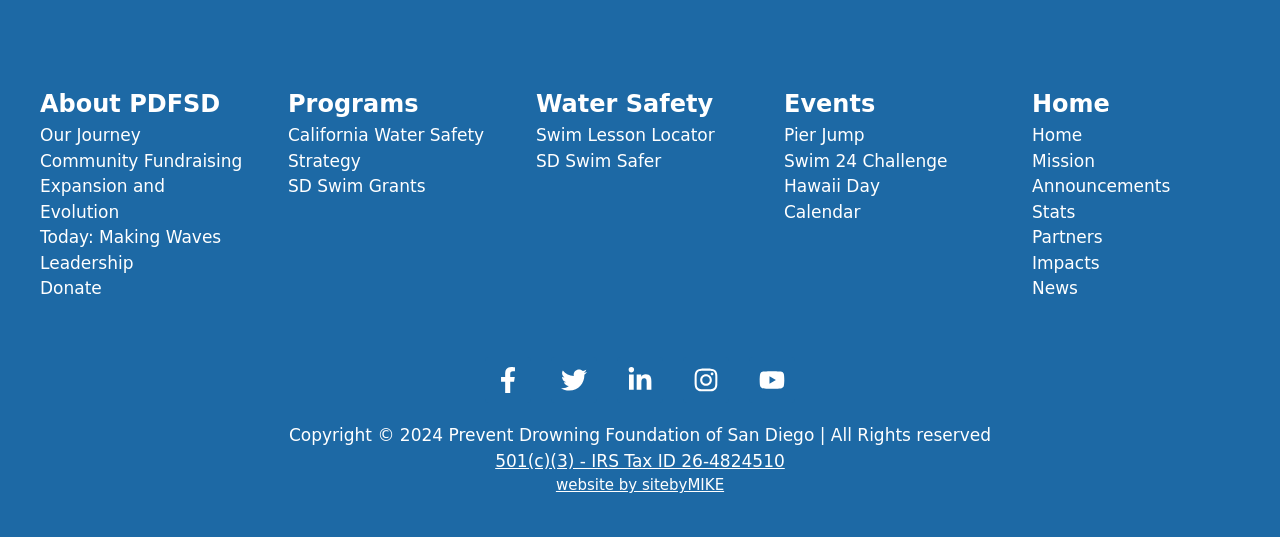Identify the bounding box coordinates of the area that should be clicked in order to complete the given instruction: "Search for something". The bounding box coordinates should be four float numbers between 0 and 1, i.e., [left, top, right, bottom].

None